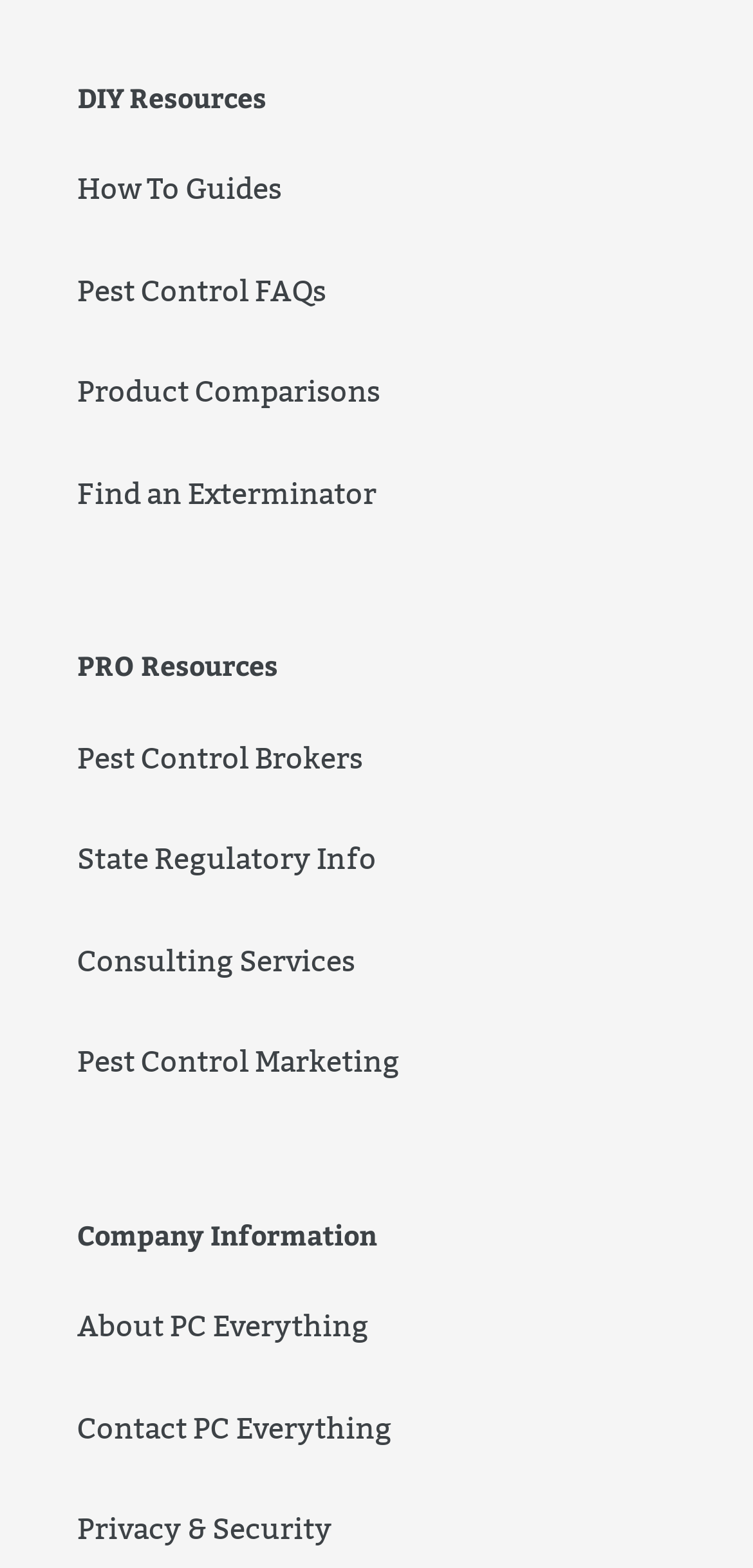Can you find the bounding box coordinates of the area I should click to execute the following instruction: "View how-to guides"?

[0.103, 0.109, 0.374, 0.132]